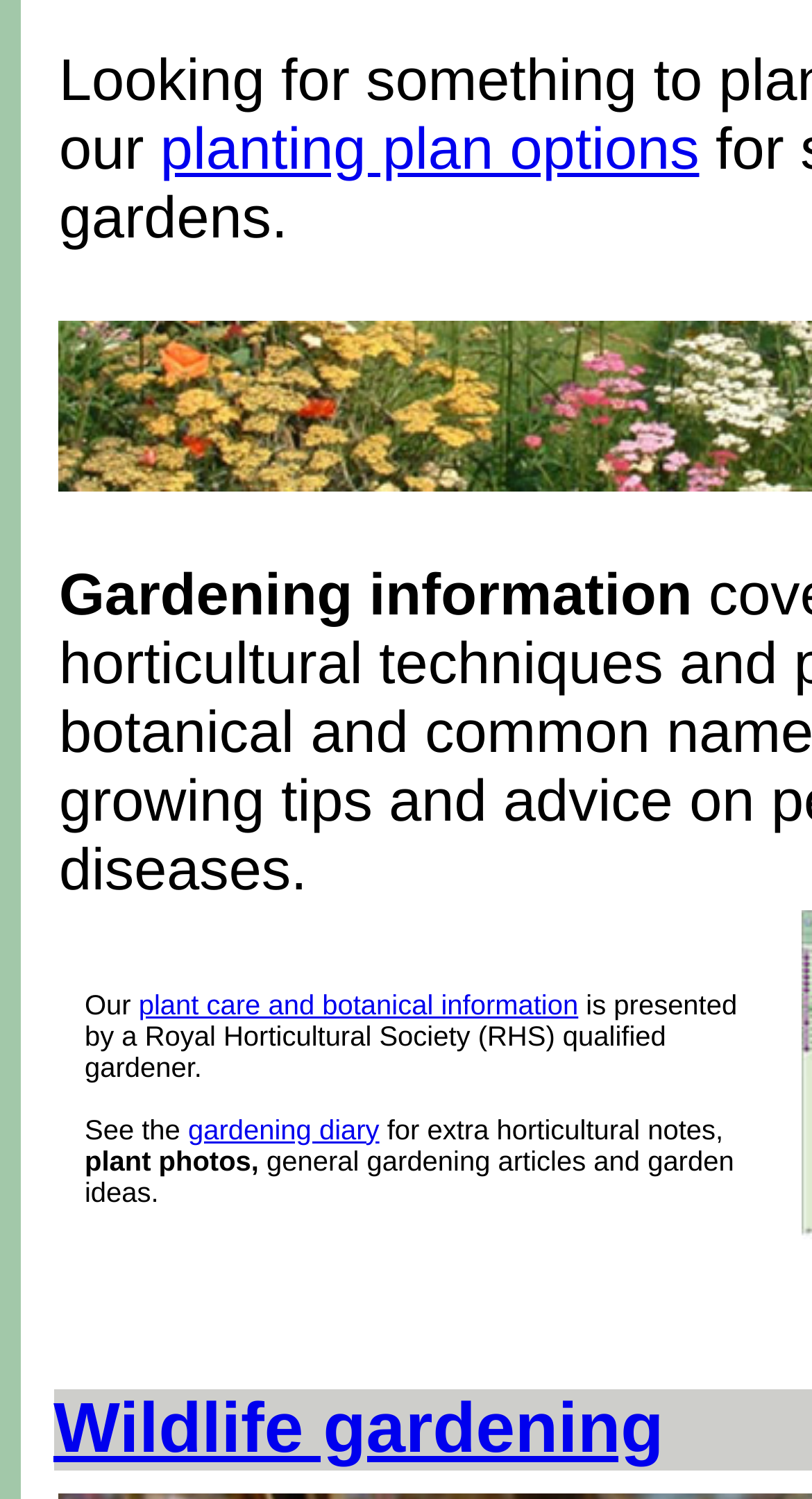What is the purpose of the gardening diary?
Please use the image to provide an in-depth answer to the question.

The gardening diary provides extra horticultural notes, plant photos, general gardening articles, and garden ideas, as mentioned in the text 'See the gardening diary for extra horticultural notes, plant photos, general gardening articles and garden ideas.'